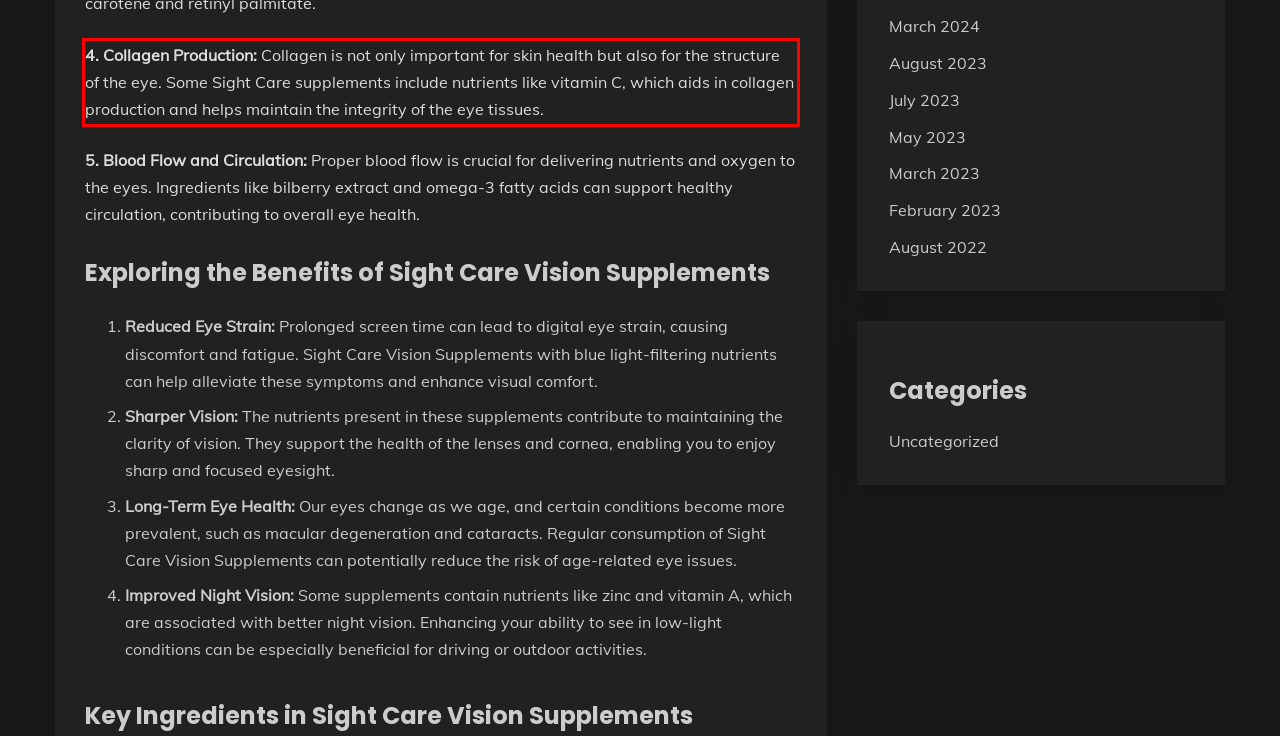Given the screenshot of the webpage, identify the red bounding box, and recognize the text content inside that red bounding box.

4. Collagen Production: Collagen is not only important for skin health but also for the structure of the eye. Some Sight Care supplements include nutrients like vitamin C, which aids in collagen production and helps maintain the integrity of the eye tissues.